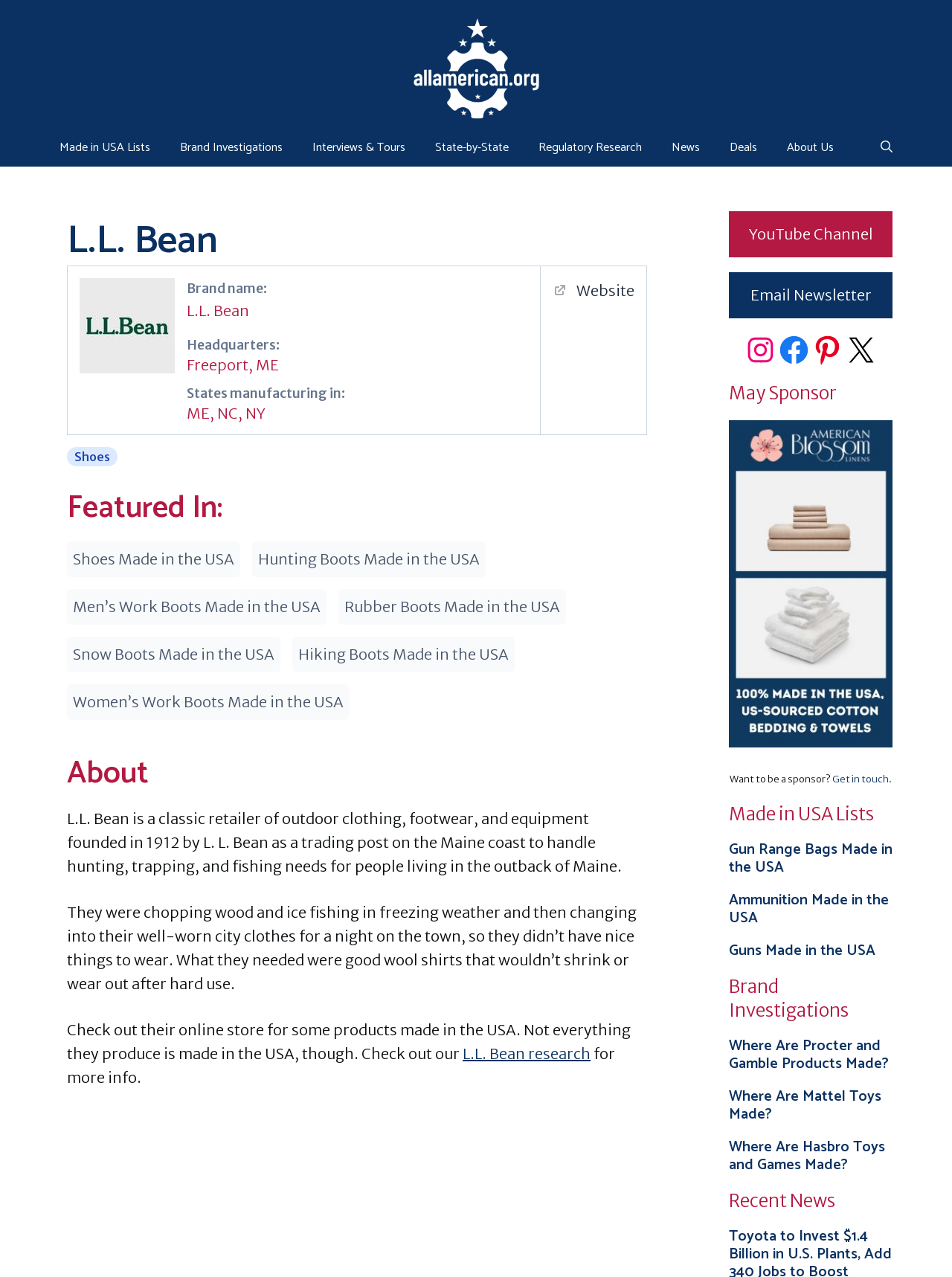What is the headquarters of L.L. Bean?
Answer the question with a single word or phrase by looking at the picture.

Freeport, ME